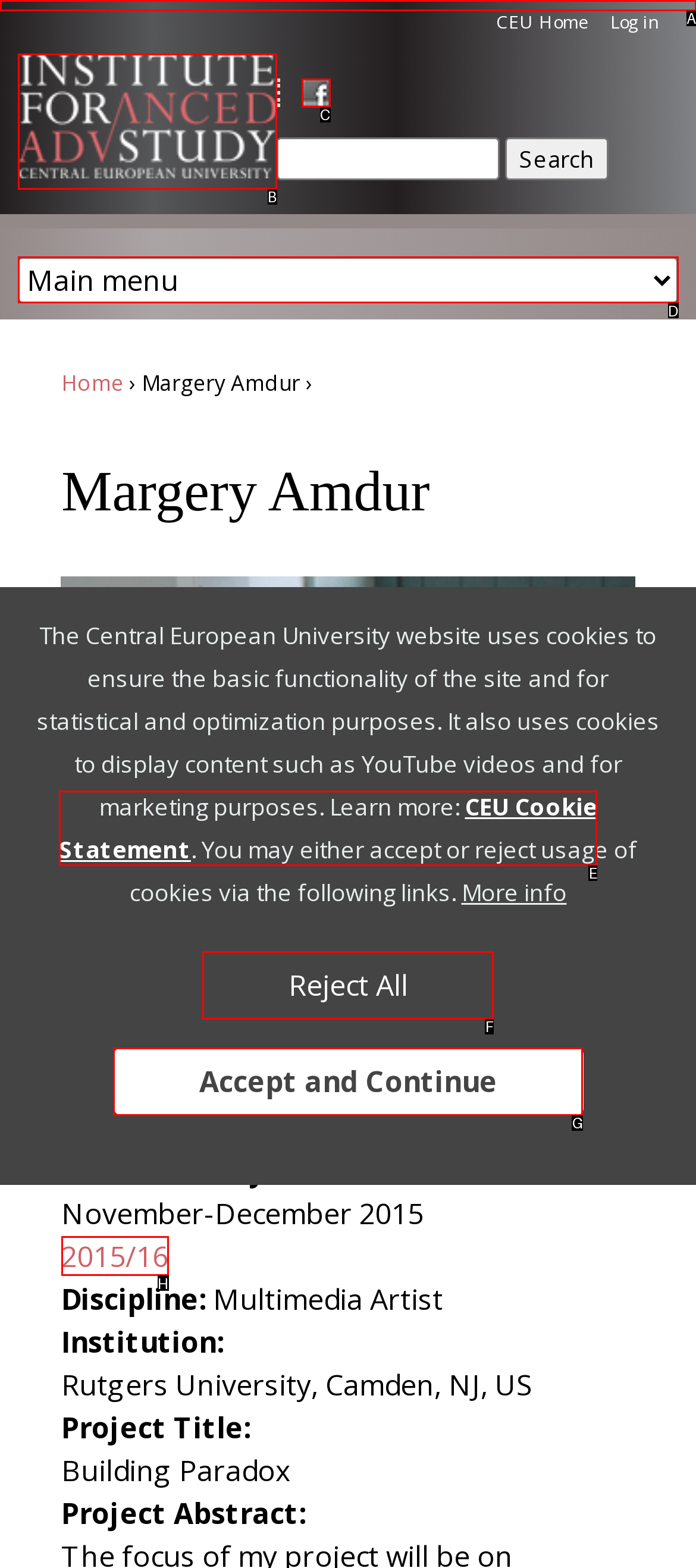Match the description: Jump to navigation to the correct HTML element. Provide the letter of your choice from the given options.

A